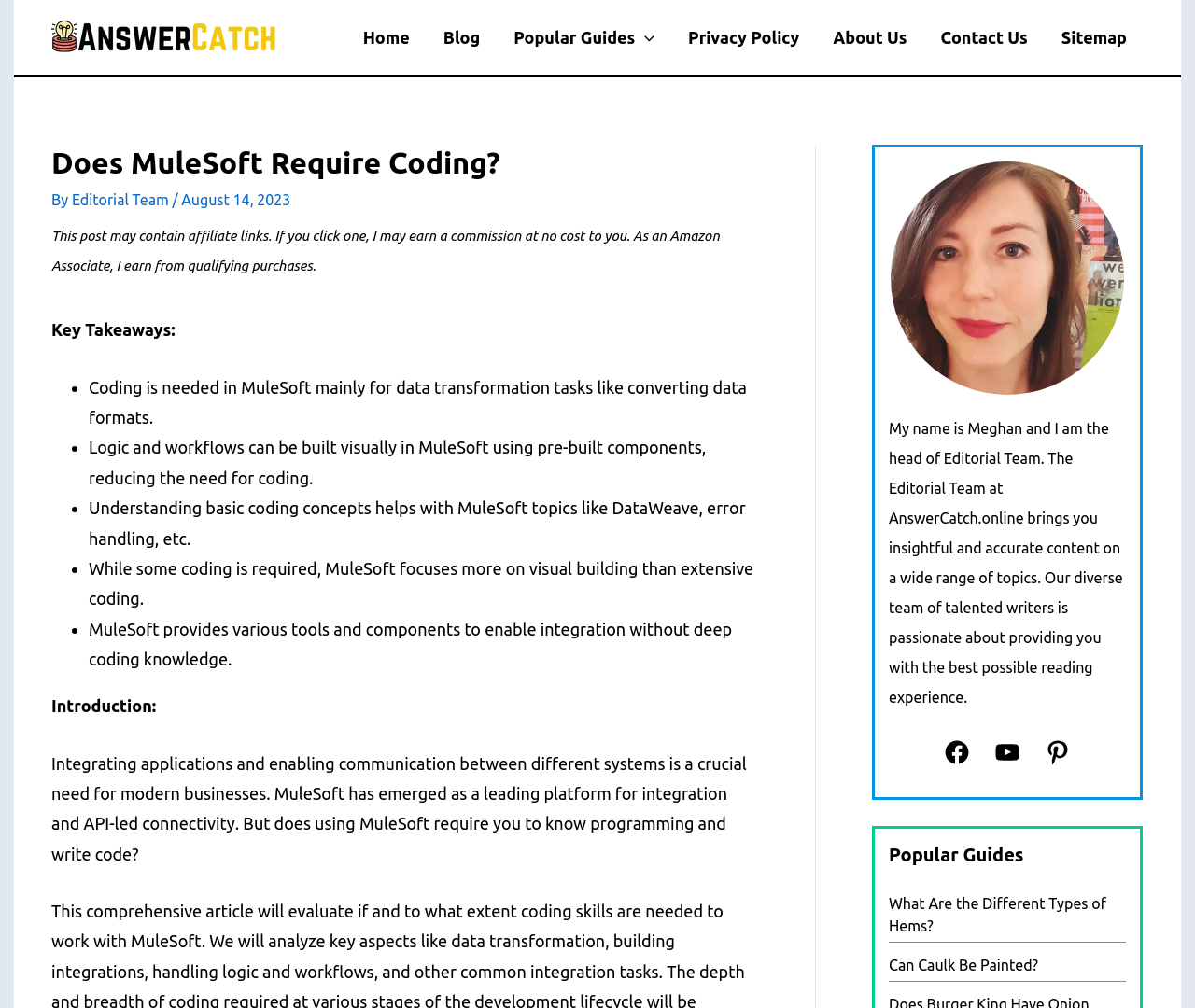Find the bounding box coordinates for the area you need to click to carry out the instruction: "Click the 'Home' link". The coordinates should be four float numbers between 0 and 1, indicated as [left, top, right, bottom].

[0.29, 0.0, 0.357, 0.074]